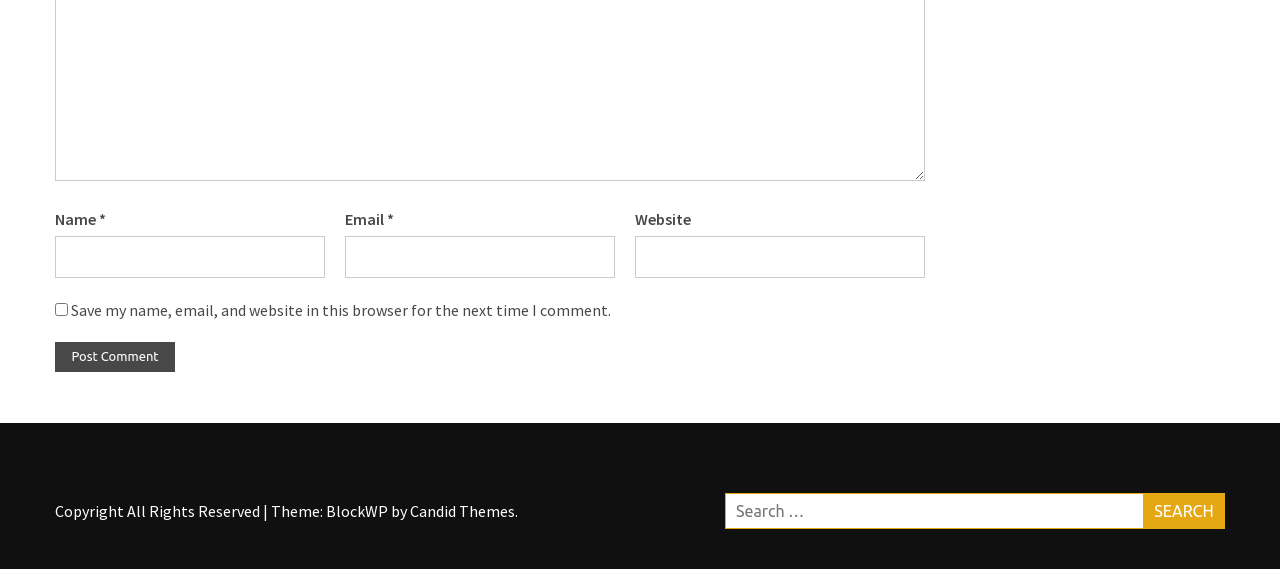Based on the image, provide a detailed and complete answer to the question: 
What is the function of the search box?

The search box has a label 'Search for:' and a button with the text 'SEARCH', indicating that its function is to search for specific content on the website.